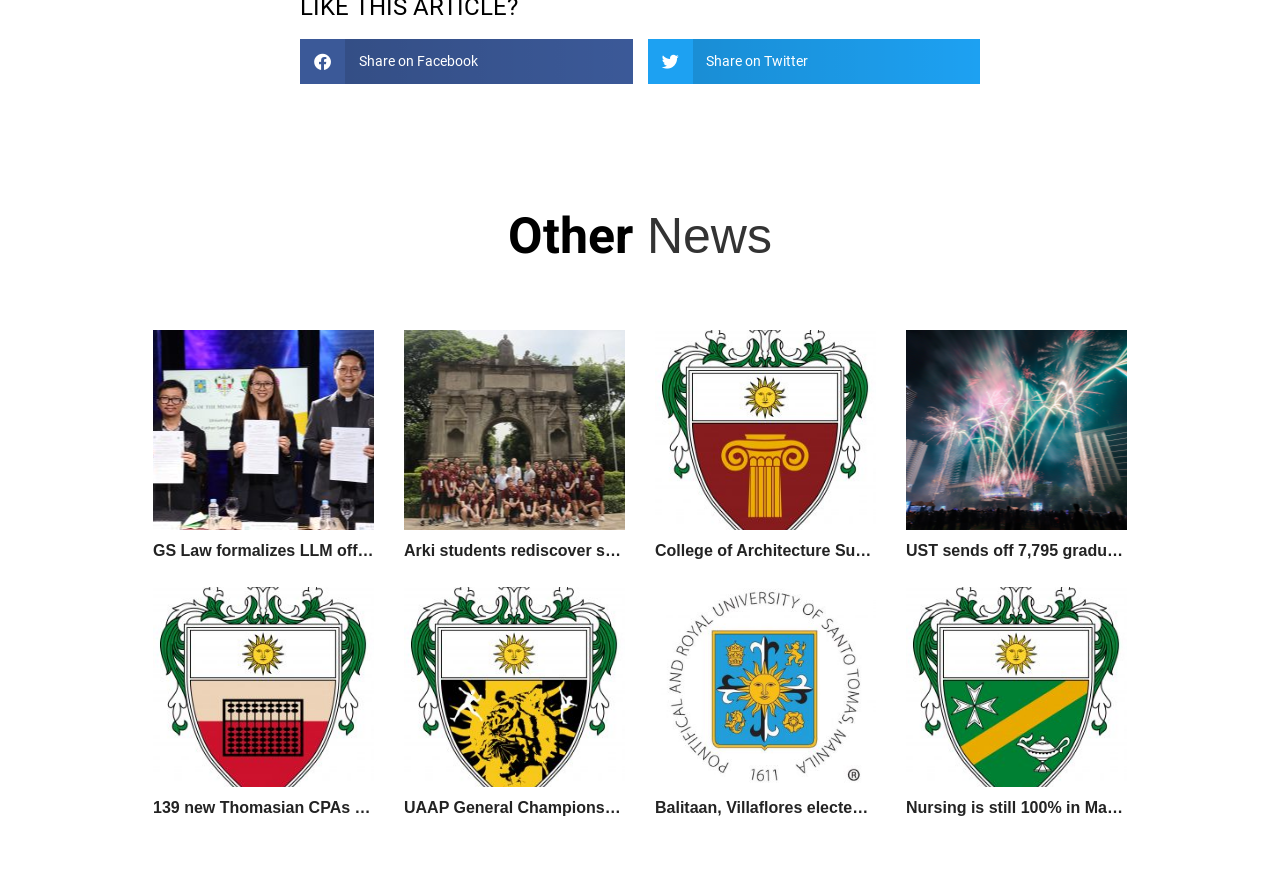Provide a brief response to the question below using one word or phrase:
How many news headings are listed?

7